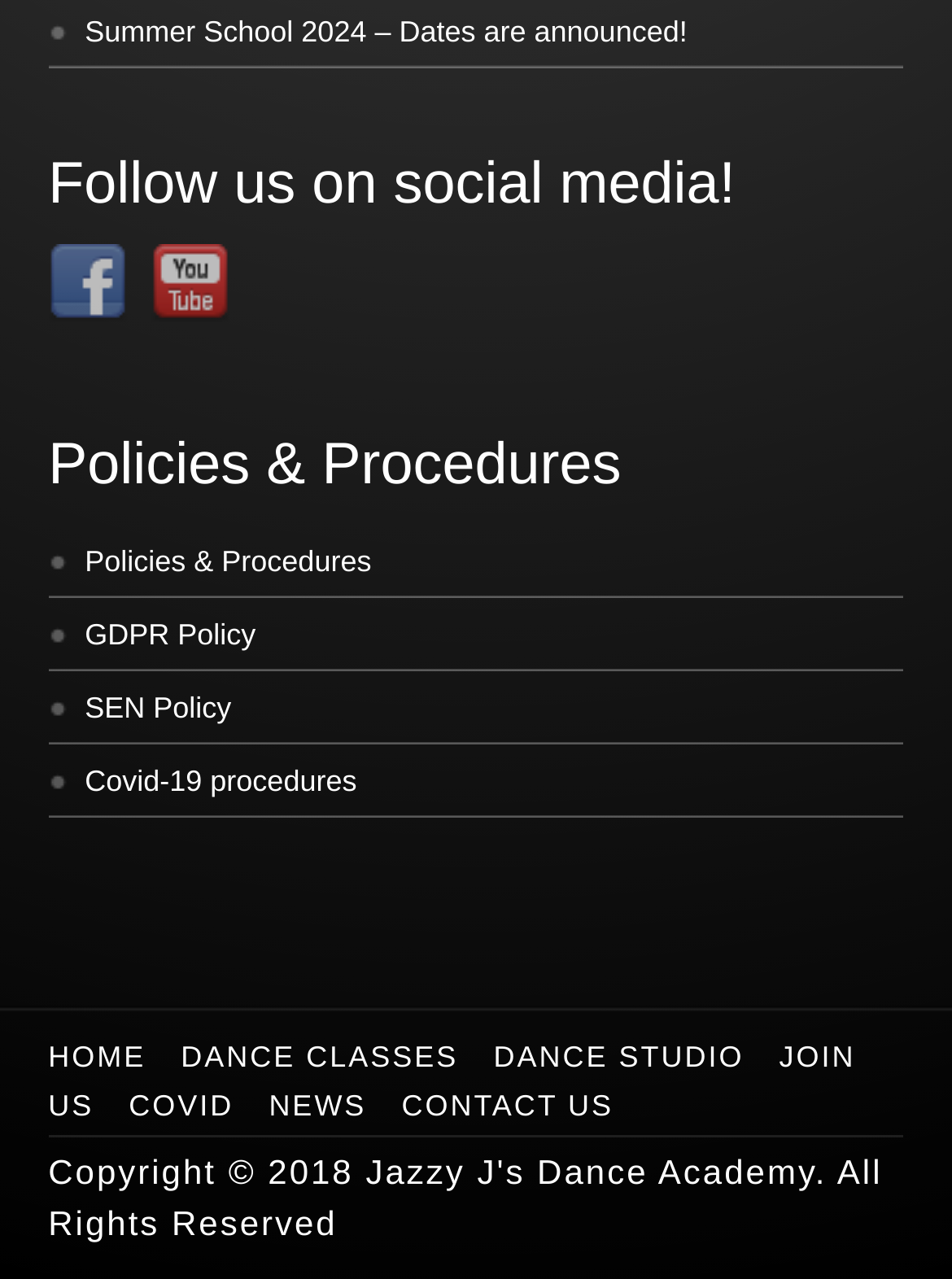How many main navigation links are there?
Examine the screenshot and reply with a single word or phrase.

6